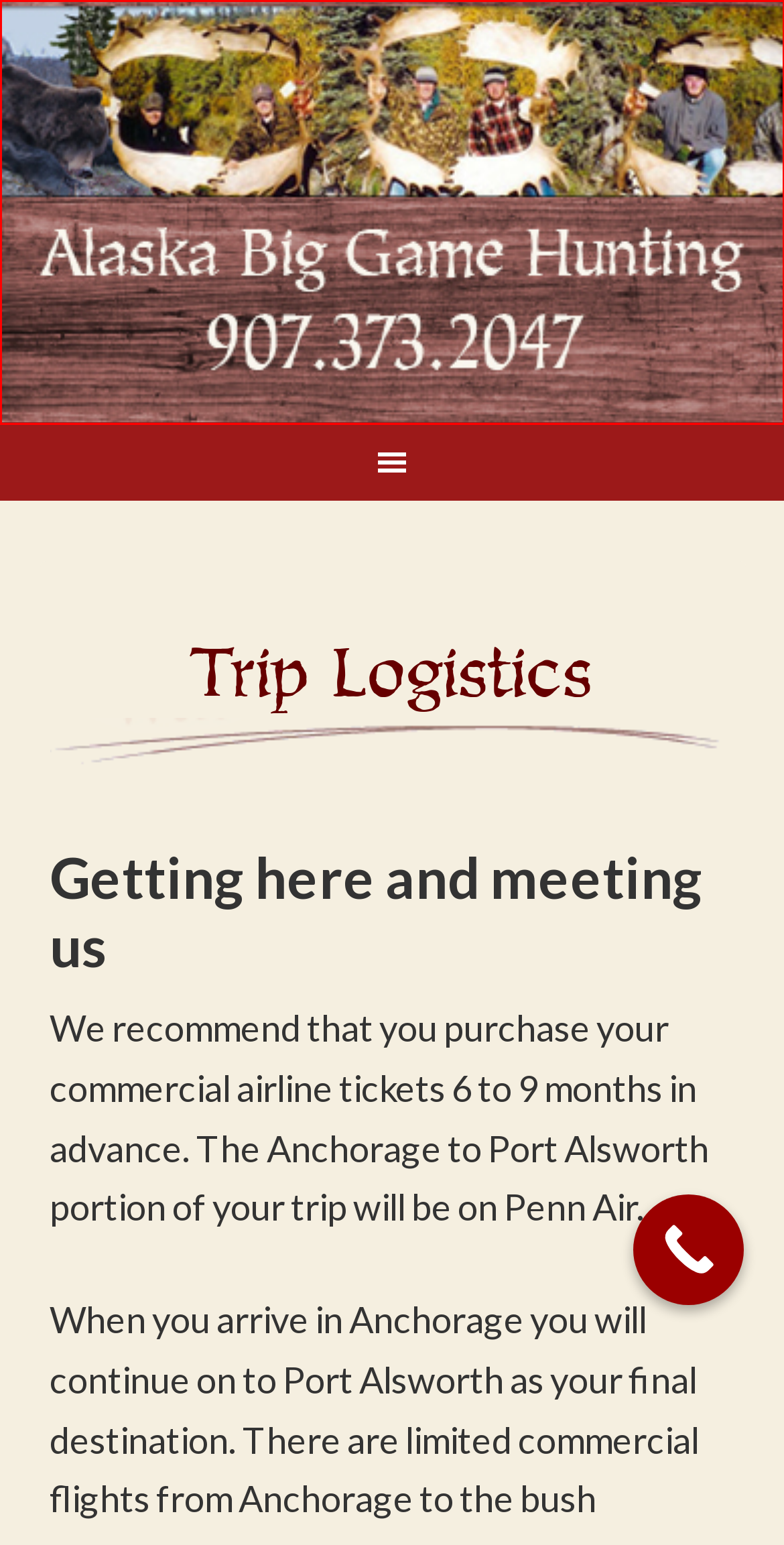You have a screenshot of a webpage with a red bounding box around an element. Identify the webpage description that best fits the new page that appears after clicking the selected element in the red bounding box. Here are the candidates:
A. Testimonials - Alaska Big Game Hunting
B. Hunts Overview - Alaska Big Game Hunting
C. Contact Us - Alaska Big Game Hunting
D. Sheep Hunts - Alaska Big Game Hunting
E. Fall Bear Hunts - Alaska Big Game Hunting
F. Spring Baited Bear Hunts - Alaska Big Game Hunting
G. Frequently Asked Questions - Alaska Big Game Hunting
H. Home - Alaska Big Game Hunting

H